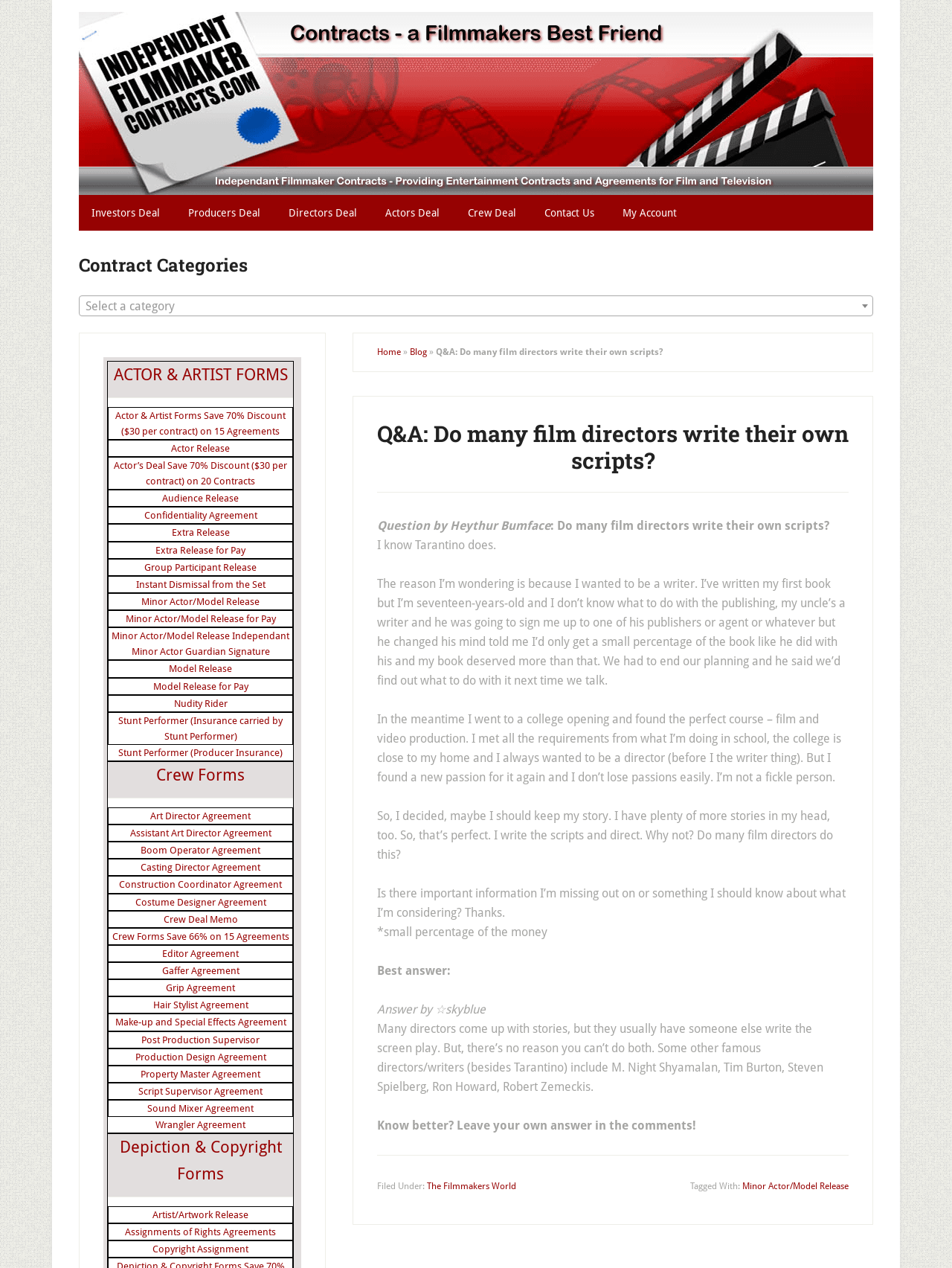Could you determine the bounding box coordinates of the clickable element to complete the instruction: "Click on the 'Home' link"? Provide the coordinates as four float numbers between 0 and 1, i.e., [left, top, right, bottom].

[0.396, 0.273, 0.421, 0.282]